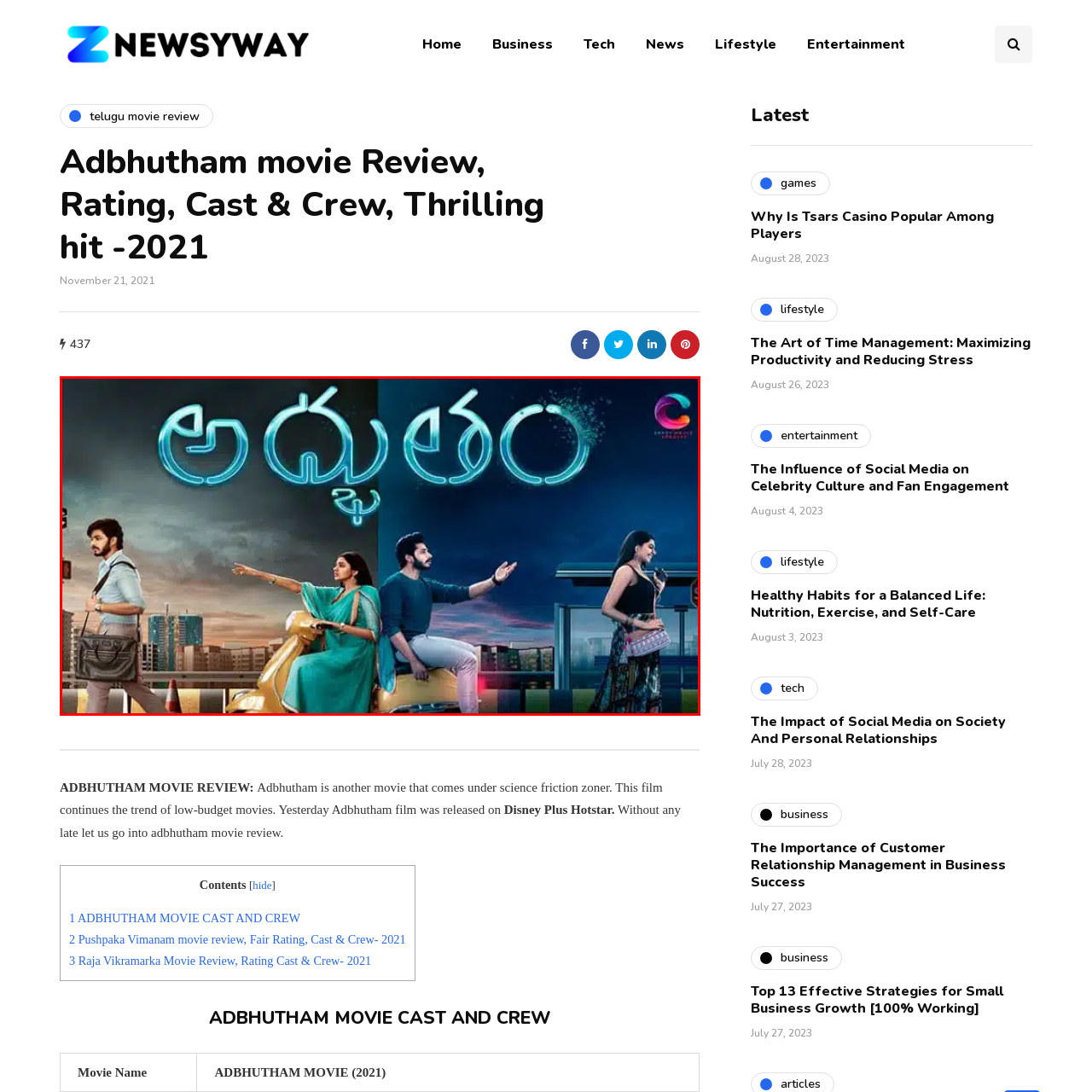Describe the scene captured within the highlighted red boundary in great detail.

The image features the official banner for the Telugu movie "Adbhutham." It showcases a split design that juxtaposes two contrasting settings: the left side depicts a daytime cityscape with the main character wearing a light blue shirt and carrying a messenger bag, signaling a relatable urban vibe. The right side transitions into a nighttime scene, where another character, dressed in a blue shirt, sits on a bench with a contemplative expression, inviting viewers to ponder the transition between day and night. Central to the image is the film's title "అద్భుతం," written in a stylized font that enhances the visual appeal. Overall, the composition captures the themes of connection and storytelling, integral to the narrative of "Adbhutham."